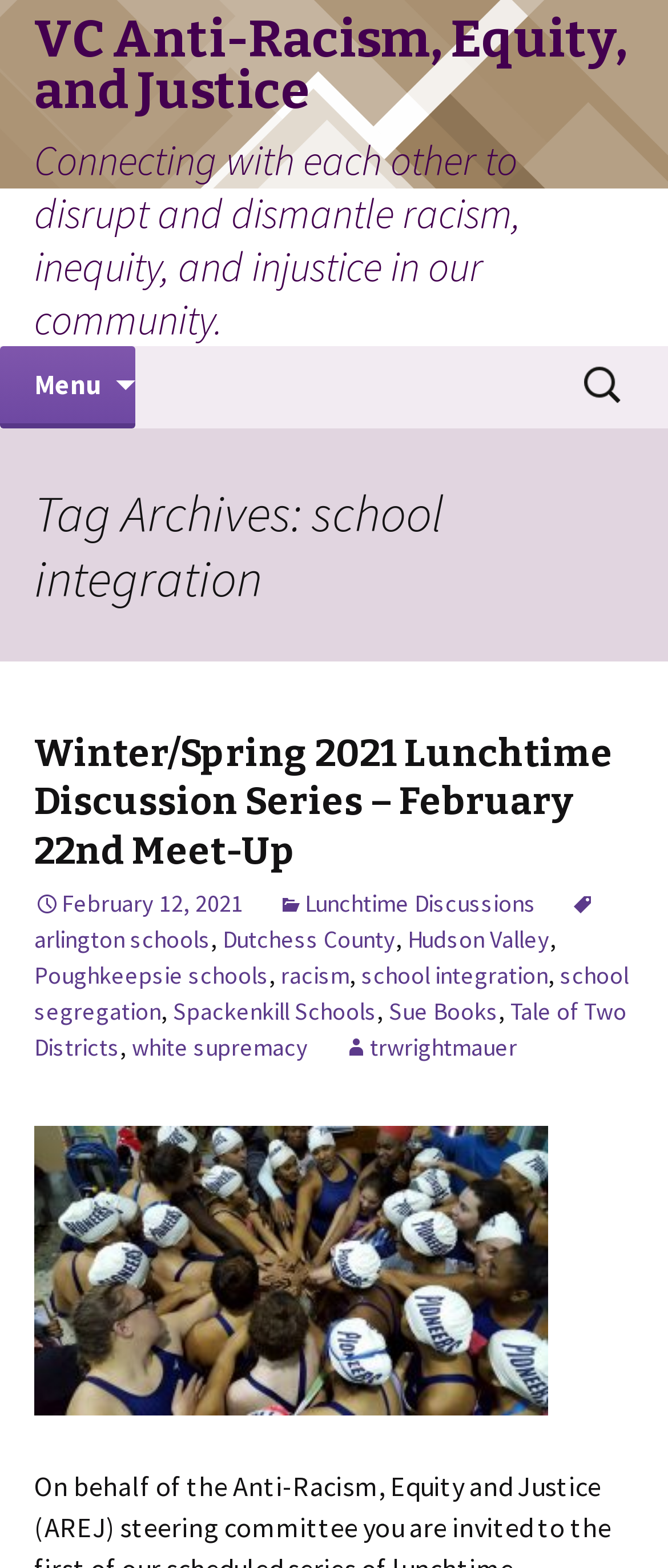How many links are there in the Winter/Spring 2021 Lunchtime Discussion Series section?
Please provide a detailed answer to the question.

In the Winter/Spring 2021 Lunchtime Discussion Series section, there are 7 links: 'Winter/Spring 2021 Lunchtime Discussion Series – February 22nd Meet-Up', 'February 12, 2021', 'Lunchtime Discussions', 'arlington schools', 'Dutchess County', 'Hudson Valley', and 'Poughkeepsie schools'.